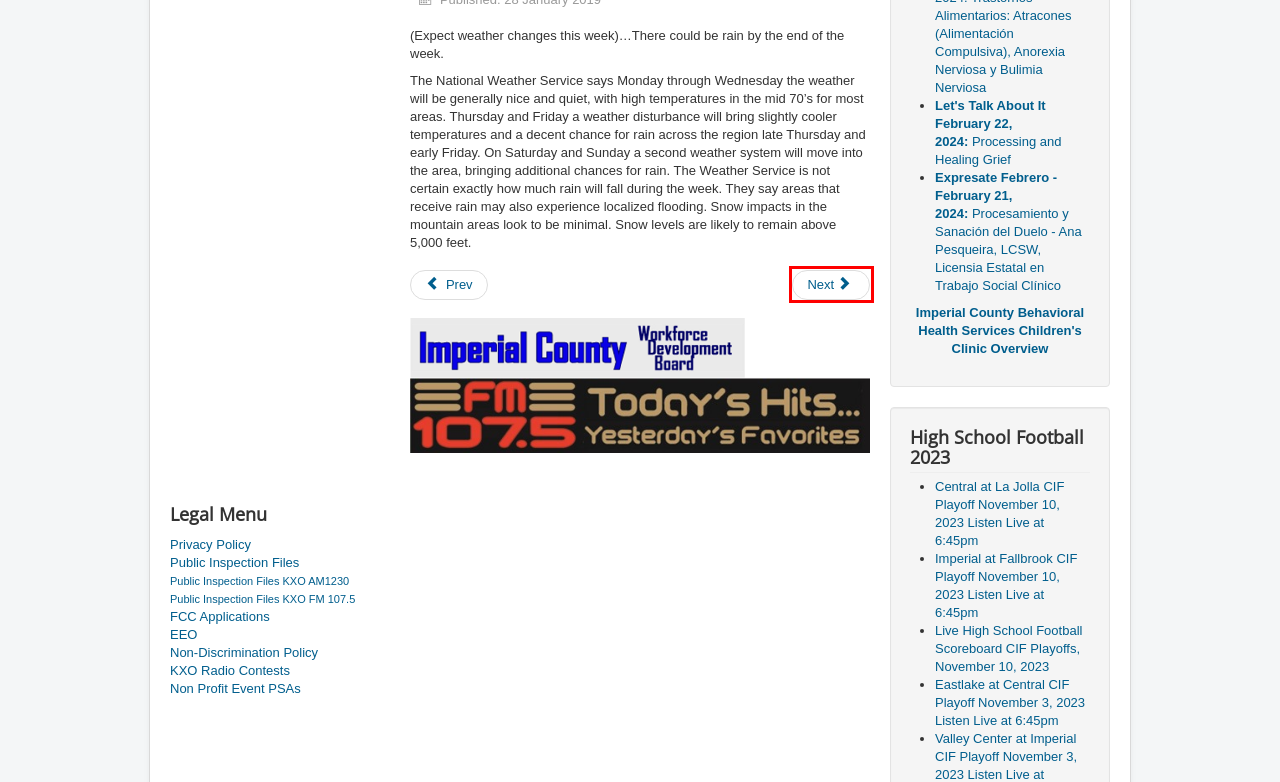Check out the screenshot of a webpage with a red rectangle bounding box. Select the best fitting webpage description that aligns with the new webpage after clicking the element inside the bounding box. Here are the candidates:
A. Beef Plant Gets Permit
B. Children's Clinic Overview
C. Rib Cook-Off Results
D. Live High School Football Scoreboard CIF Playoffs, November 3, 2023
E. Live High School Football Scoreboard CIF Playoffs, November 10, 2023
F. Board Highlites
G. Imperial County Behavioral Health Services - Let's Talk About It
H. Cole Road and Highway 111 Closures Begin

H